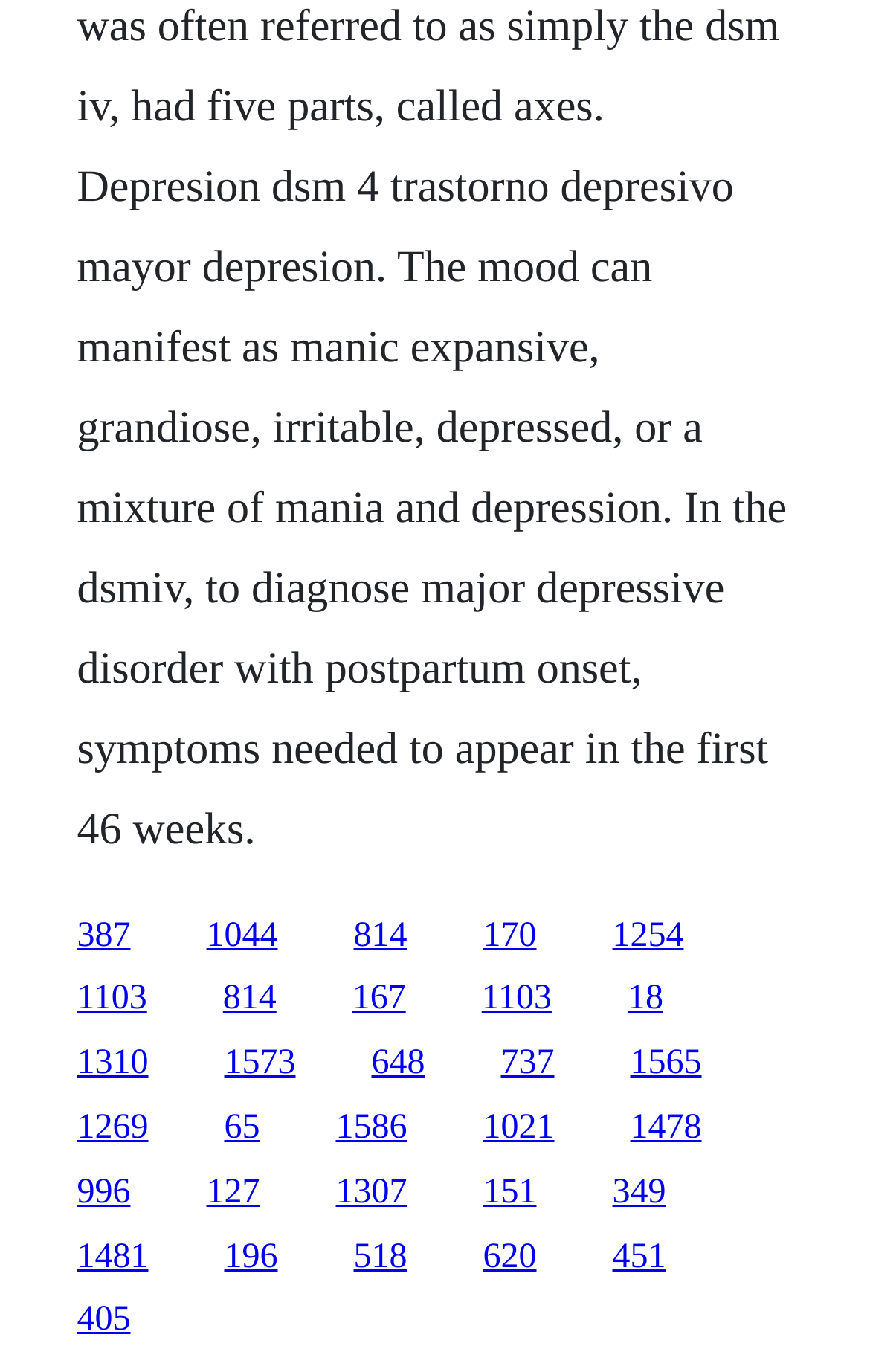Locate the bounding box coordinates of the region to be clicked to comply with the following instruction: "visit the fifth link". The coordinates must be four float numbers between 0 and 1, in the form [left, top, right, bottom].

[0.704, 0.668, 0.786, 0.695]